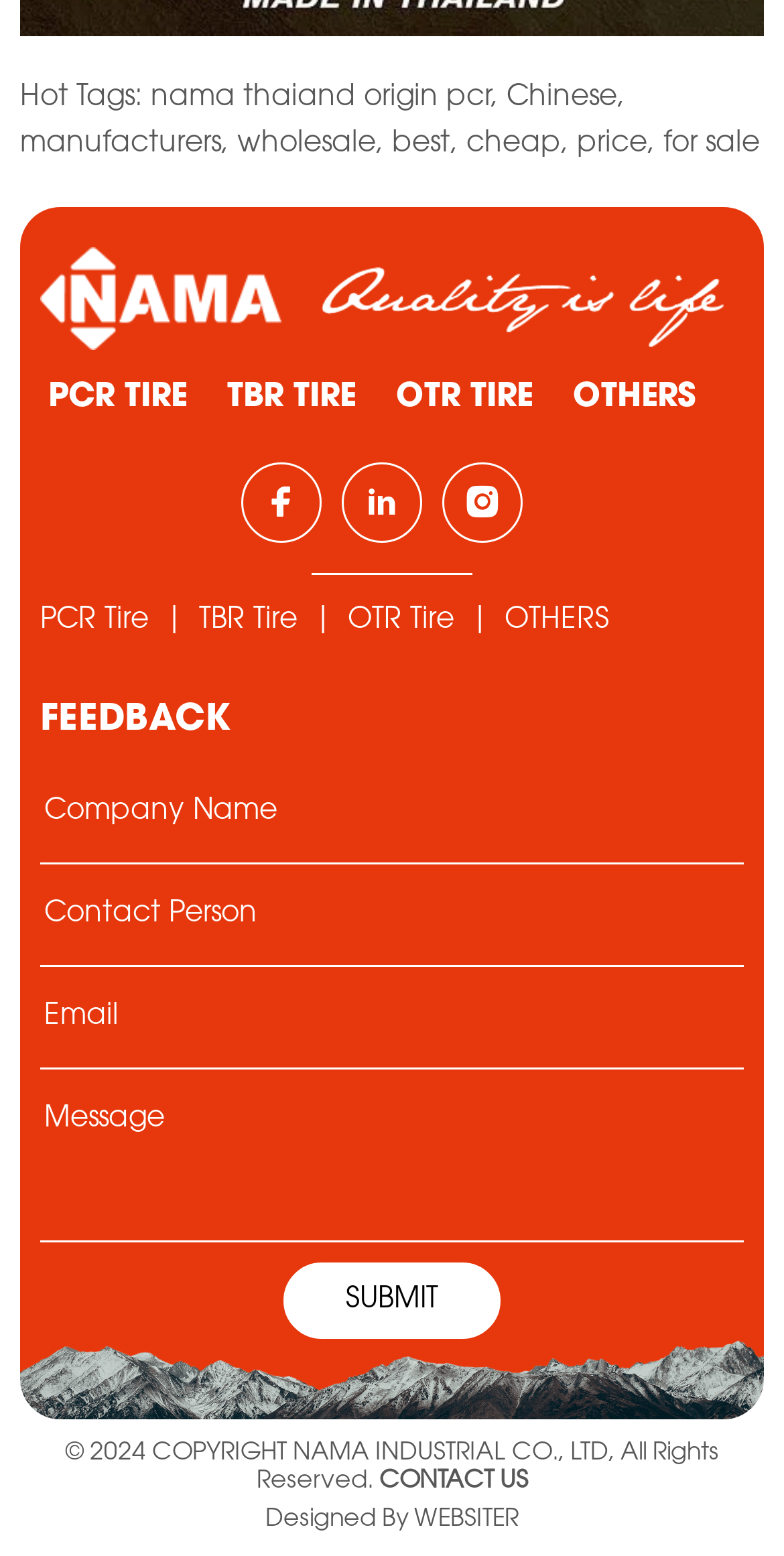Determine the coordinates of the bounding box for the clickable area needed to execute this instruction: "Submit the form".

[0.362, 0.811, 0.638, 0.86]